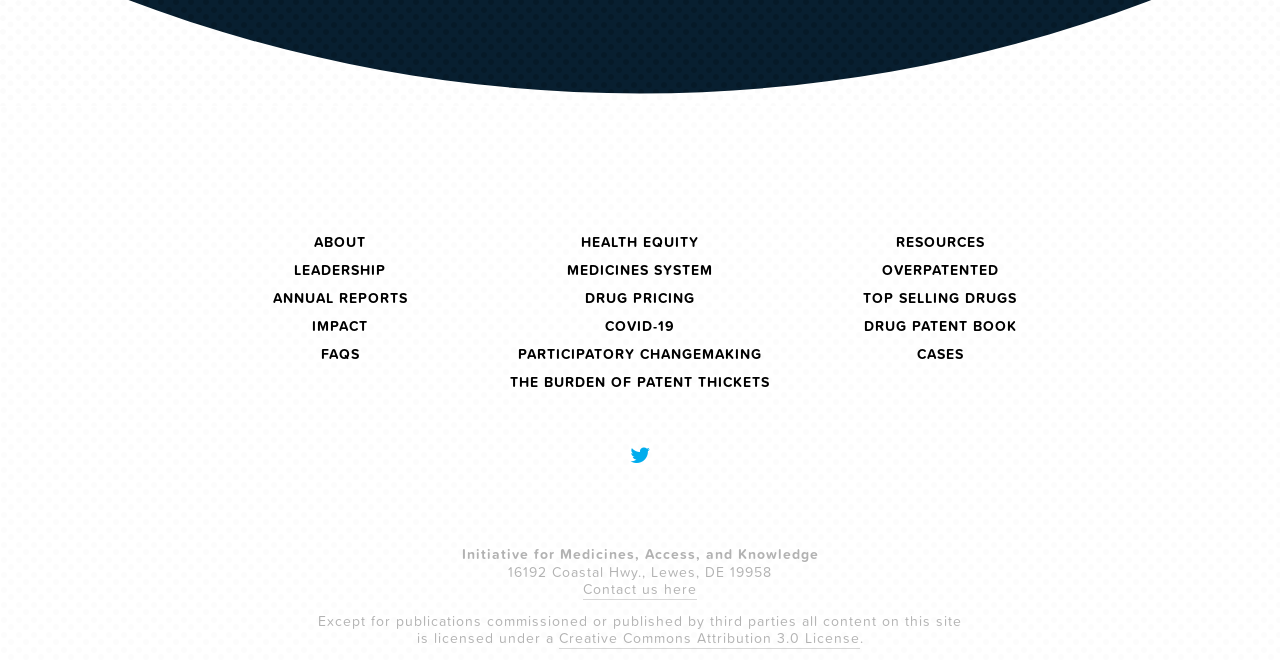Please provide the bounding box coordinate of the region that matches the element description: COVID-19. Coordinates should be in the format (top-left x, top-left y, bottom-right x, bottom-right y) and all values should be between 0 and 1.

[0.473, 0.471, 0.527, 0.513]